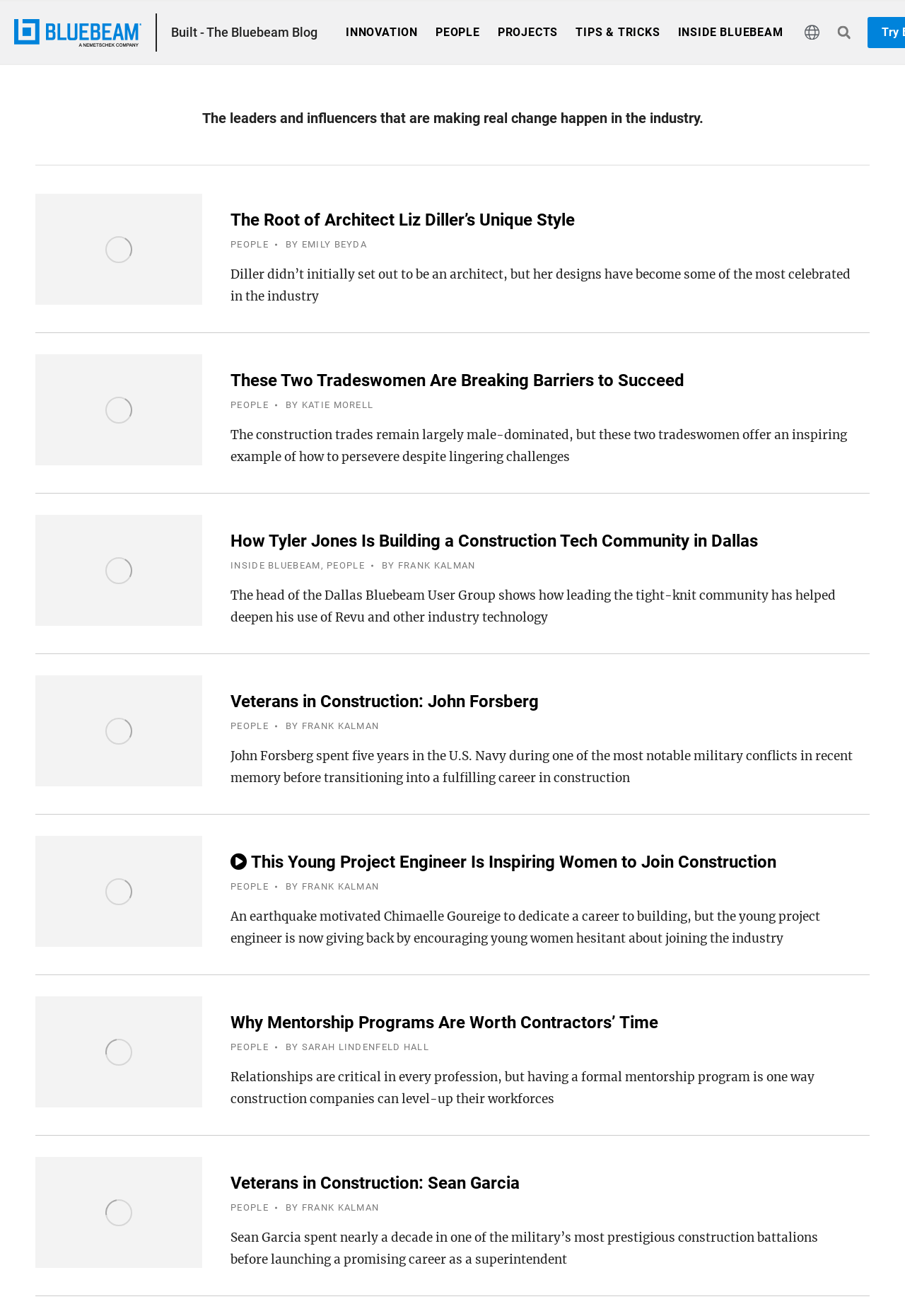Identify the bounding box coordinates of the element to click to follow this instruction: 'Learn about innovation'. Ensure the coordinates are four float values between 0 and 1, provided as [left, top, right, bottom].

[0.382, 0.012, 0.462, 0.037]